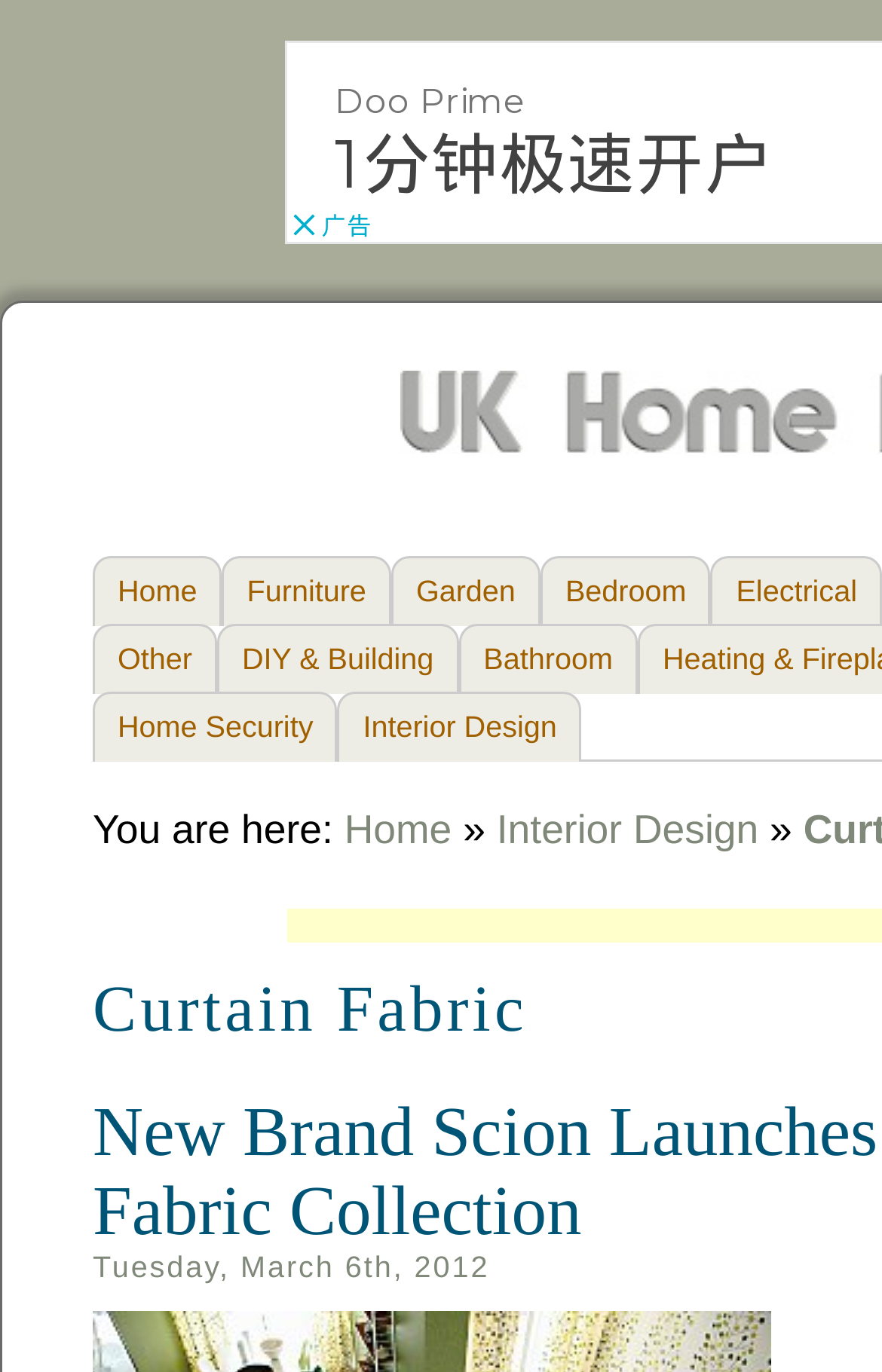Find the bounding box coordinates for the HTML element specified by: "title="N-Train"".

None